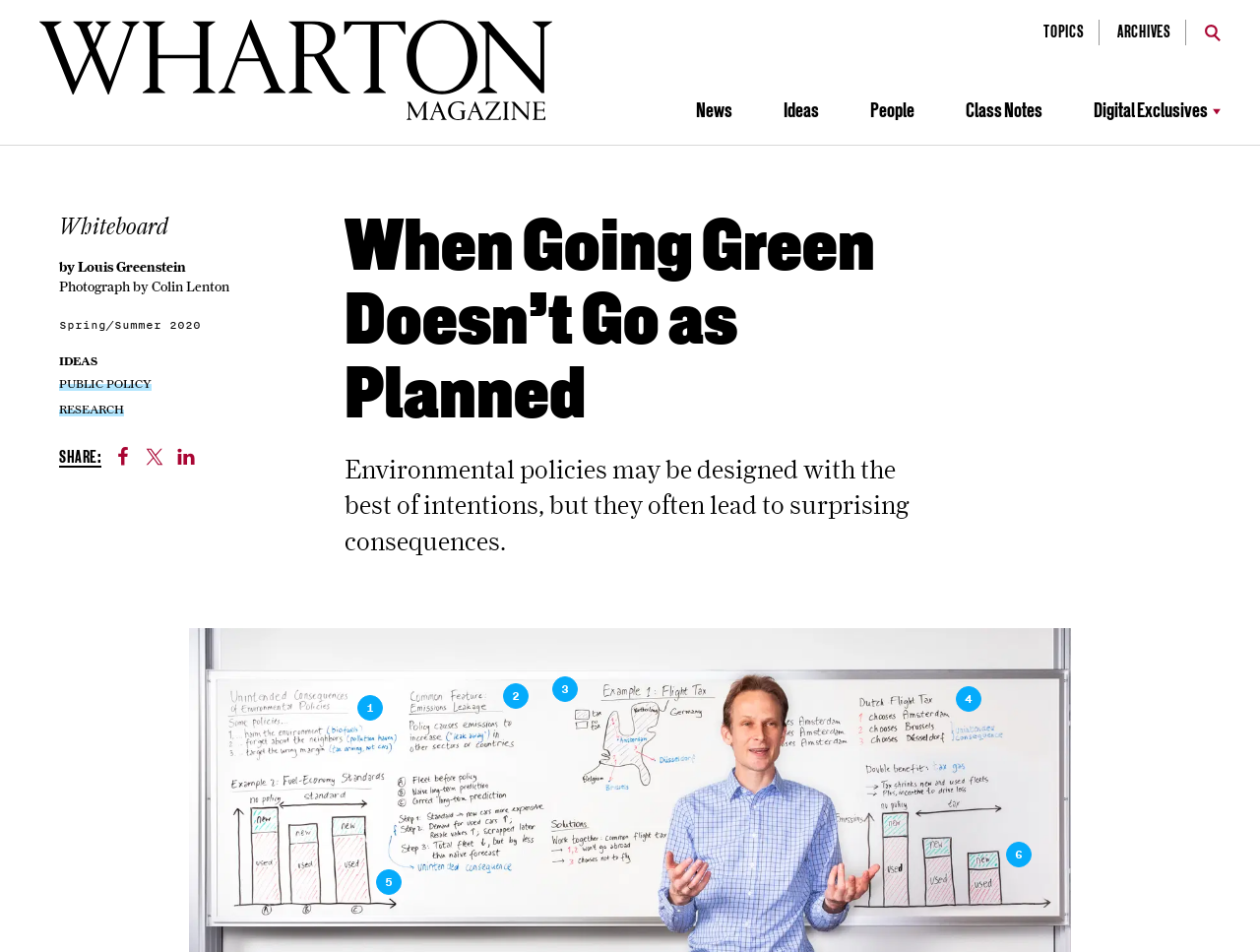Please identify and generate the text content of the webpage's main heading.

When Going Green Doesn’t Go as Planned